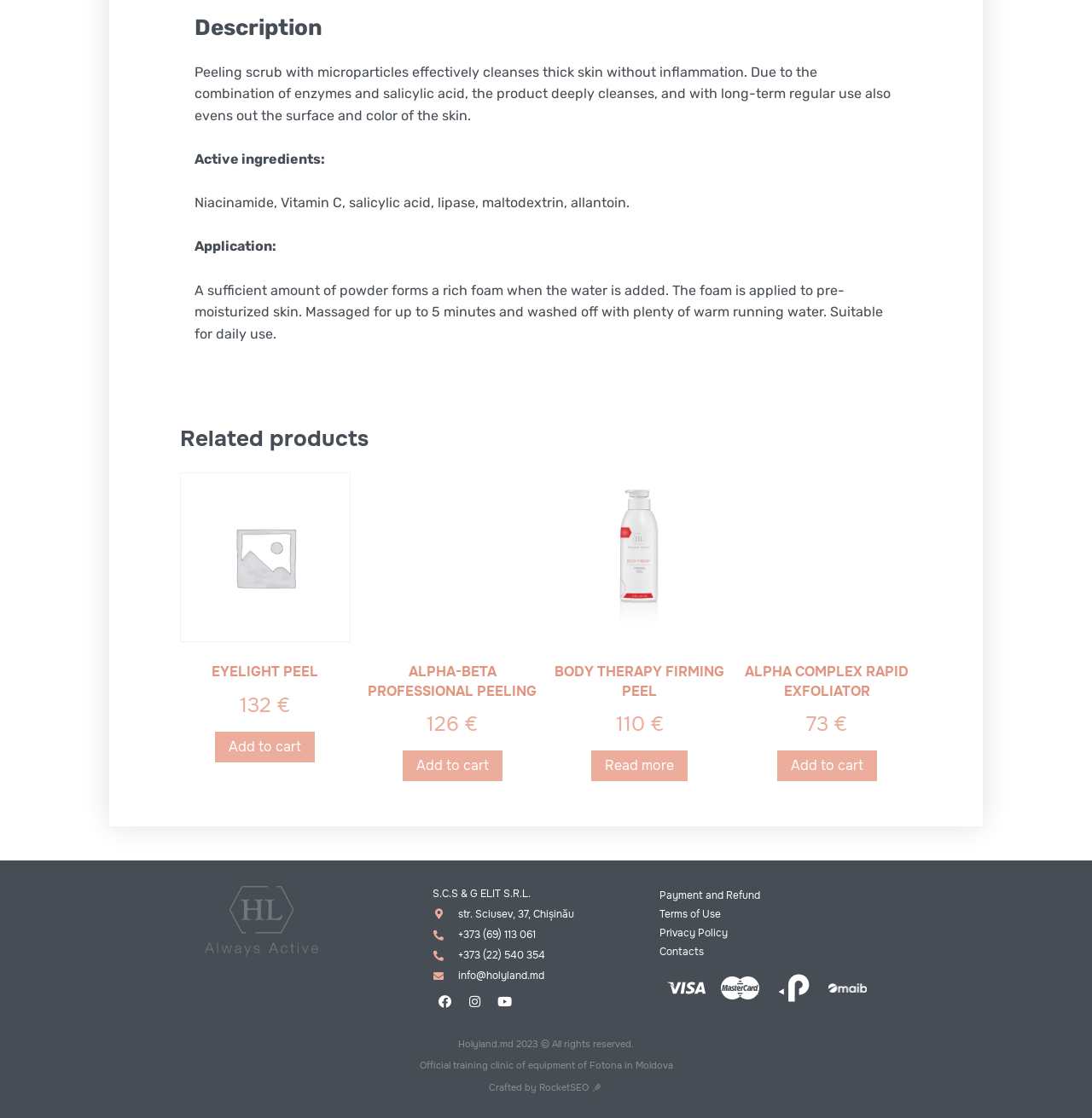Provide your answer in one word or a succinct phrase for the question: 
What is the product description?

Peeling scrub with microparticles